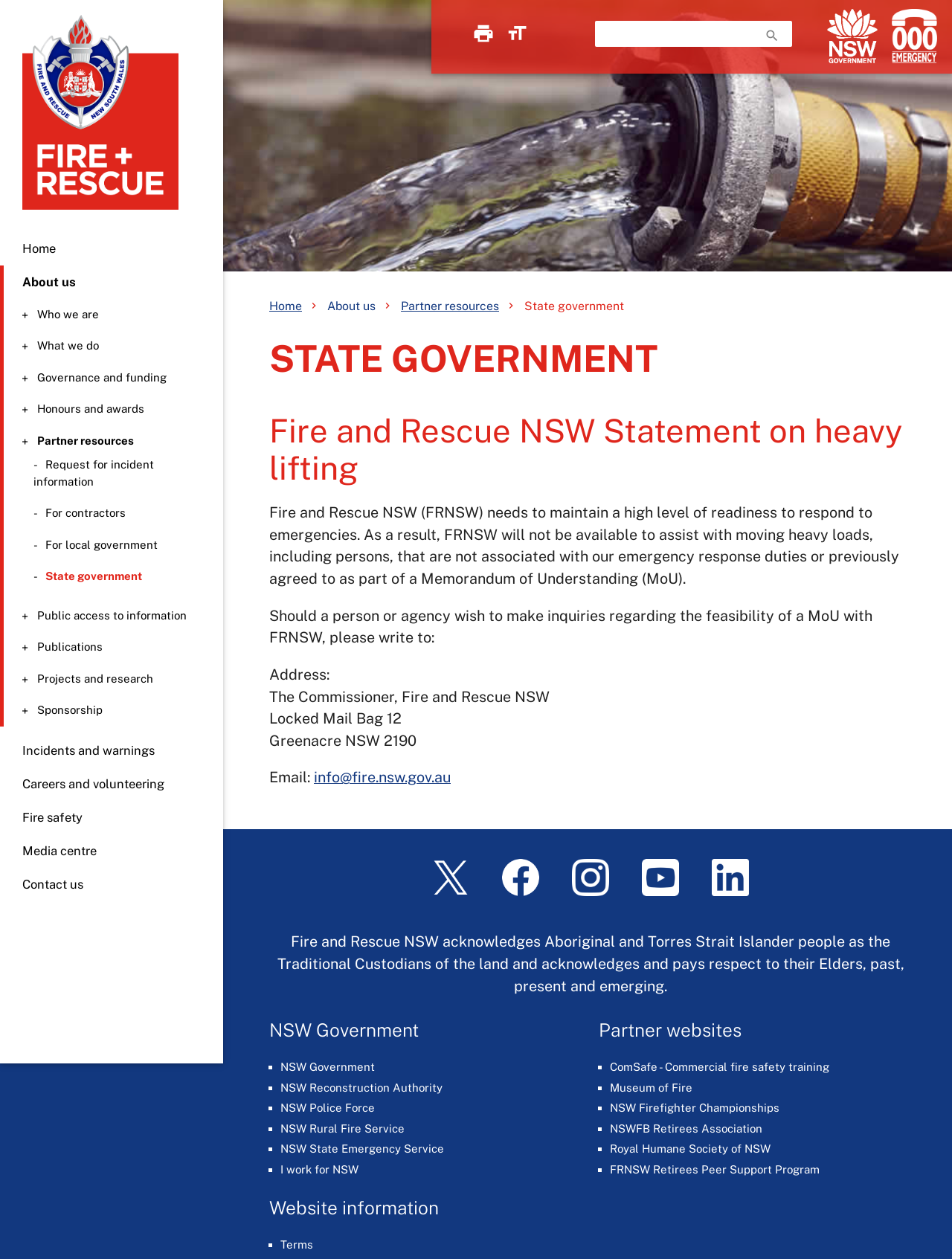Explain the webpage in detail, including its primary components.

The webpage is about Fire and Rescue NSW, a state government agency. At the top, there is a navigation section with a search form, allowing users to search the website. Below the navigation section, there are links to other government websites, including the NSW Government and Triple Zero (000).

The main content of the webpage is divided into several sections. The first section is a statement from Fire and Rescue NSW about their policy on heavy lifting, explaining that they will not assist with moving heavy loads unless it is part of their emergency response duties or previously agreed upon in a Memorandum of Understanding (MoU). This section also provides contact information for inquiries about MoUs.

Below the statement, there are links to various resources, including incidents and warnings, careers and volunteering, fire safety, media centre, and contact us. These links are organized into categories, with headings such as "About us" and "Incidents and warnings".

The webpage also features a section with social media links, including Twitter, Facebook, Instagram, YouTube, and LinkedIn. Additionally, there is a section acknowledging Aboriginal and Torres Strait Islander people as the Traditional Custodians of the land.

Further down the page, there are links to other NSW Government websites, including the NSW Reconstruction Authority, NSW Police Force, NSW Rural Fire Service, and NSW State Emergency Service. There is also a section with links to partner websites, including ComSafe, Museum of Fire, NSW Firefighter Championships, NSWFB Retirees Association, Royal Humane Society of NSW, and FRNSW Retirees Peer Support Program.